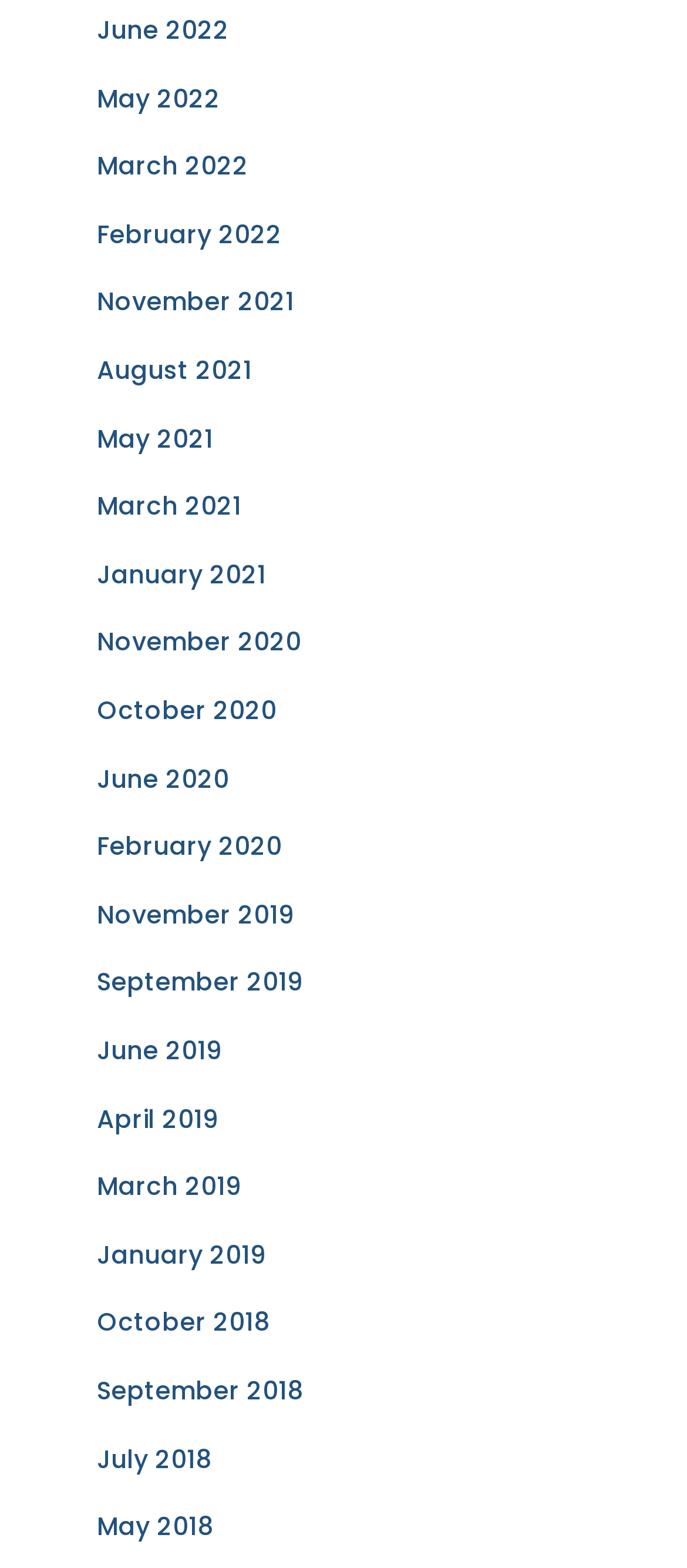Look at the image and write a detailed answer to the question: 
Are the archive links organized in chronological order?

By analyzing the y1 and y2 coordinates of the link elements, I found that the archive links are organized in chronological order, with the most recent links at the top and the oldest links at the bottom.